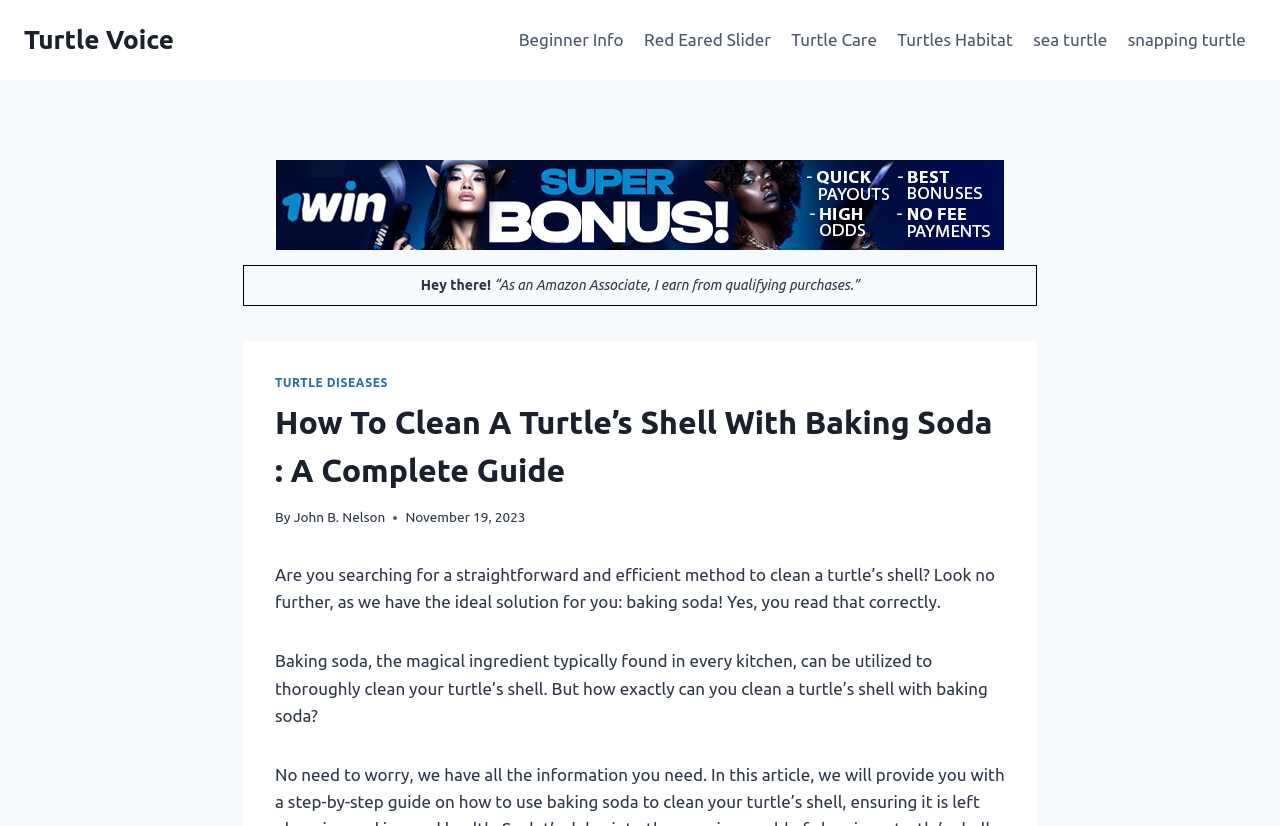What is the purpose of baking soda?
Look at the image and provide a short answer using one word or a phrase.

To clean a turtle's shell